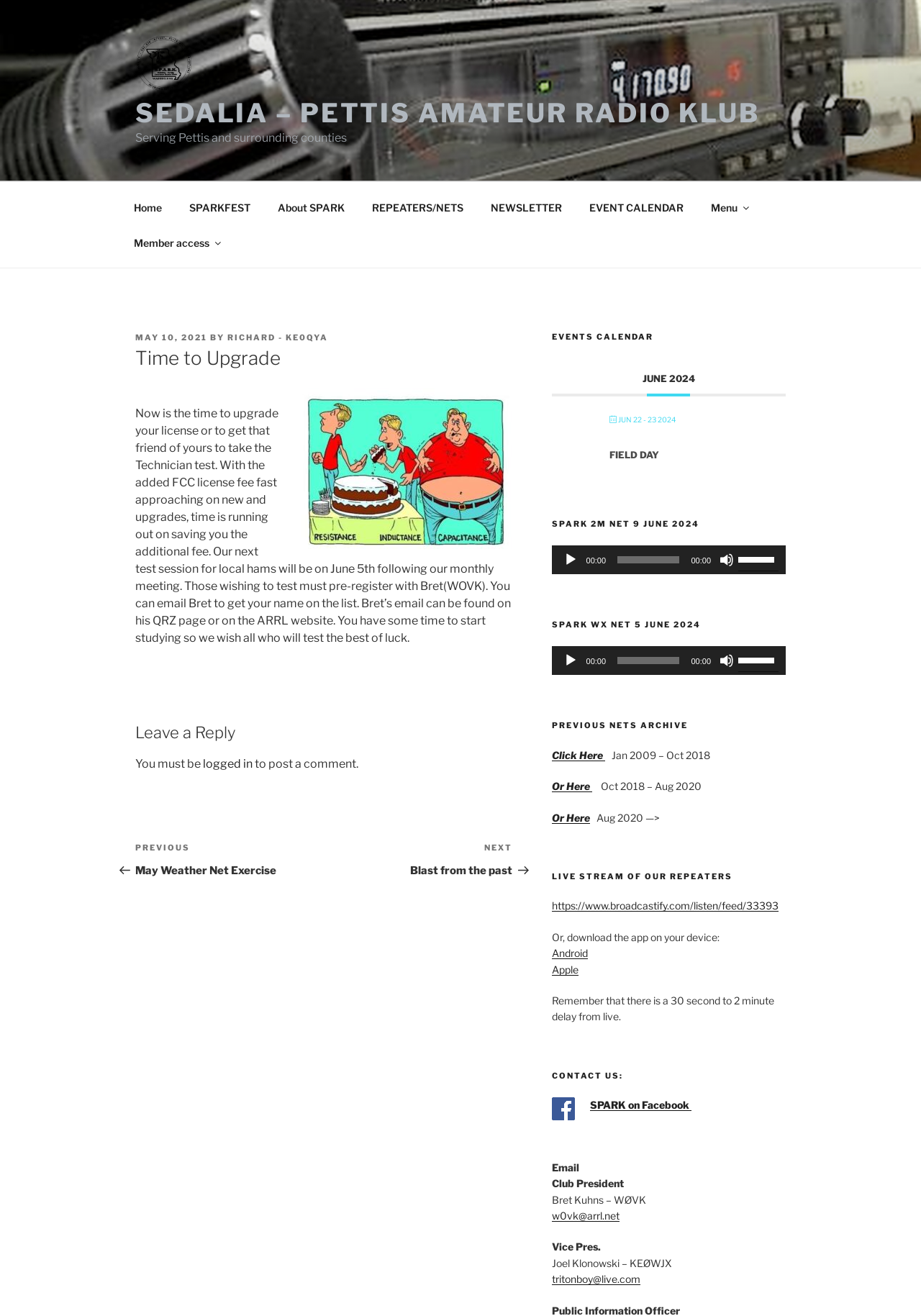Could you determine the bounding box coordinates of the clickable element to complete the instruction: "Click on the 'Home' link"? Provide the coordinates as four float numbers between 0 and 1, i.e., [left, top, right, bottom].

[0.131, 0.144, 0.189, 0.171]